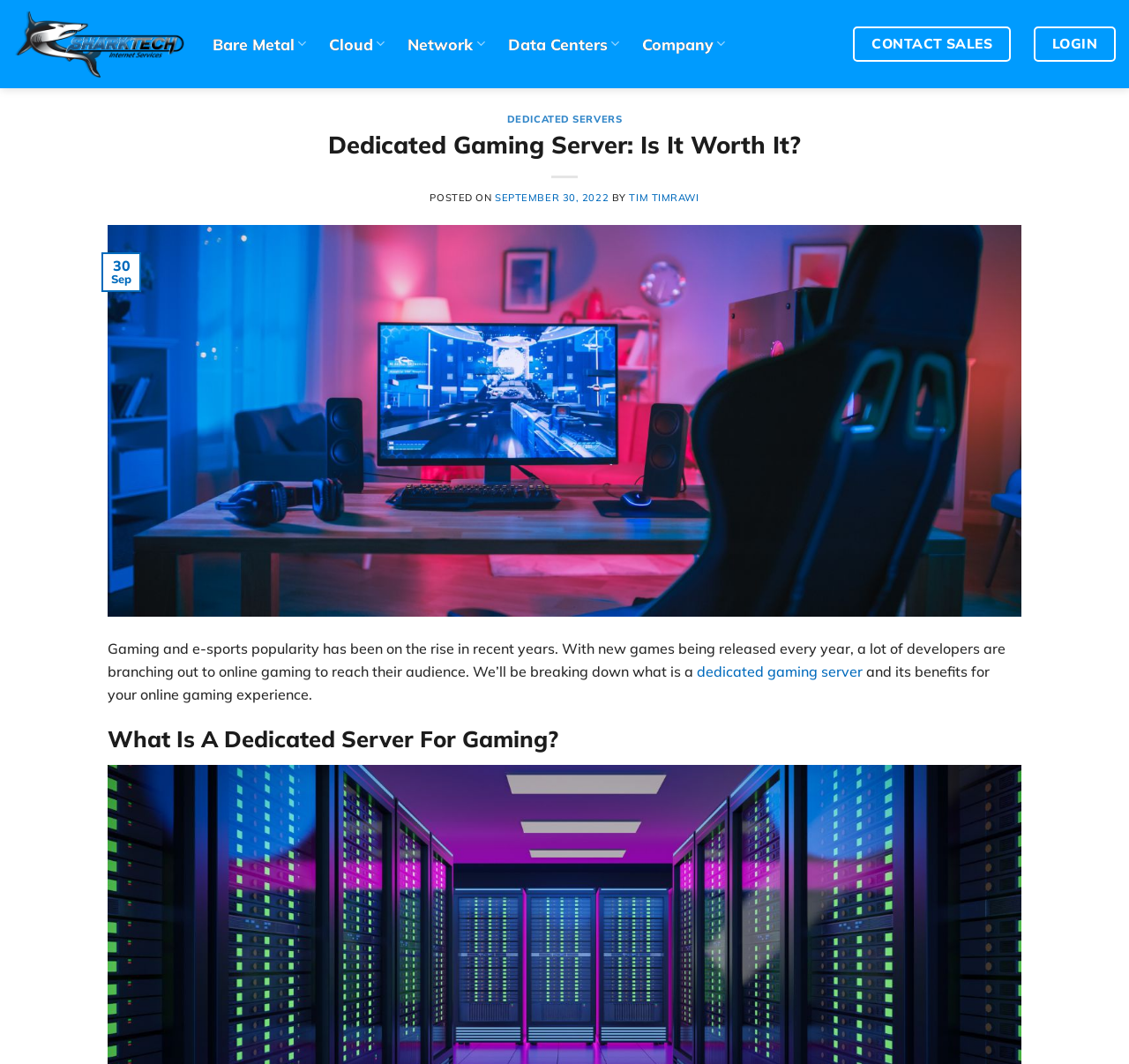What is the author of the blog post?
Using the image as a reference, answer with just one word or a short phrase.

Tim Timrawi